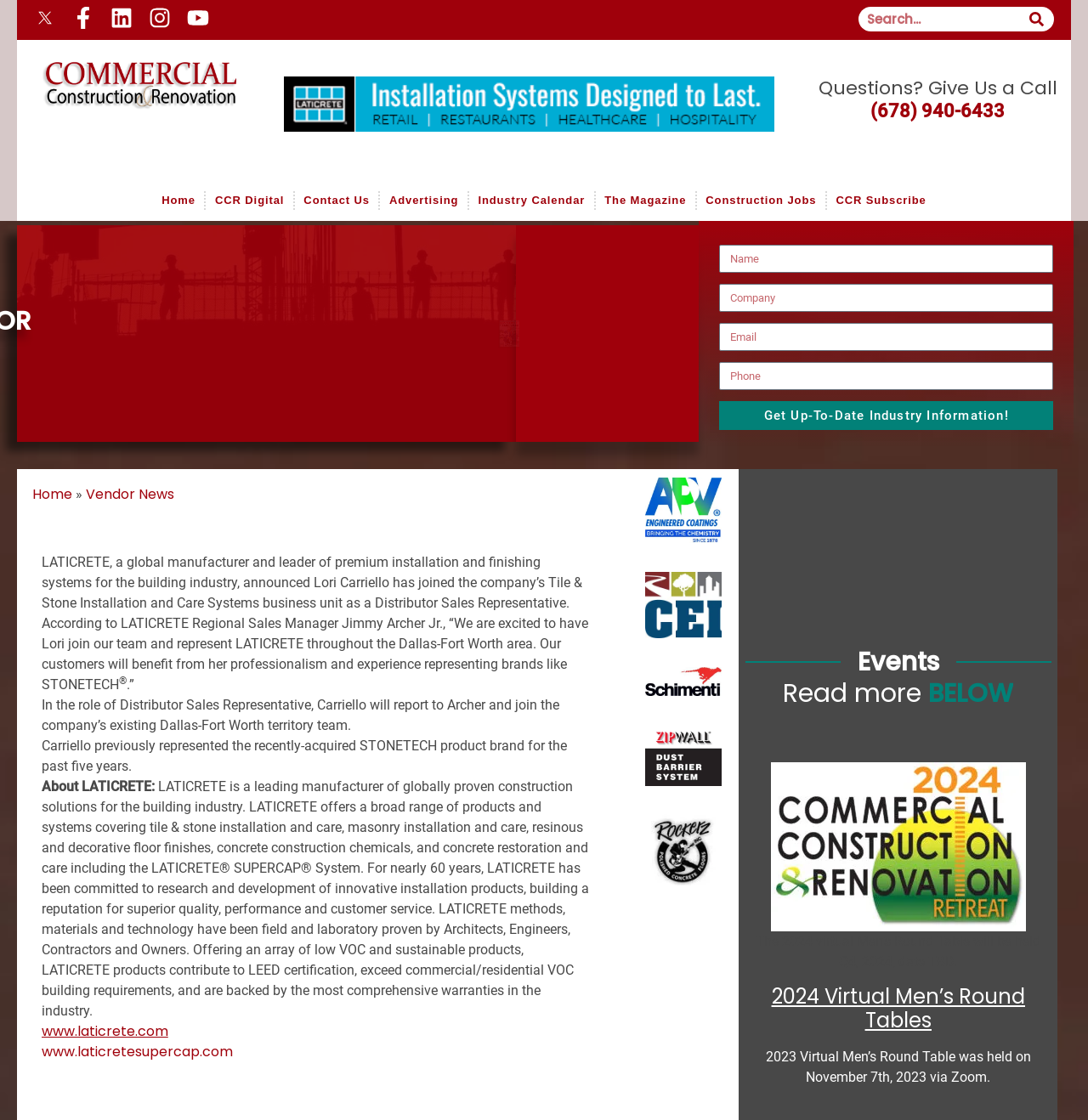Determine the bounding box coordinates of the clickable region to follow the instruction: "Read more about LATICRETE".

[0.484, 0.201, 0.632, 0.395]